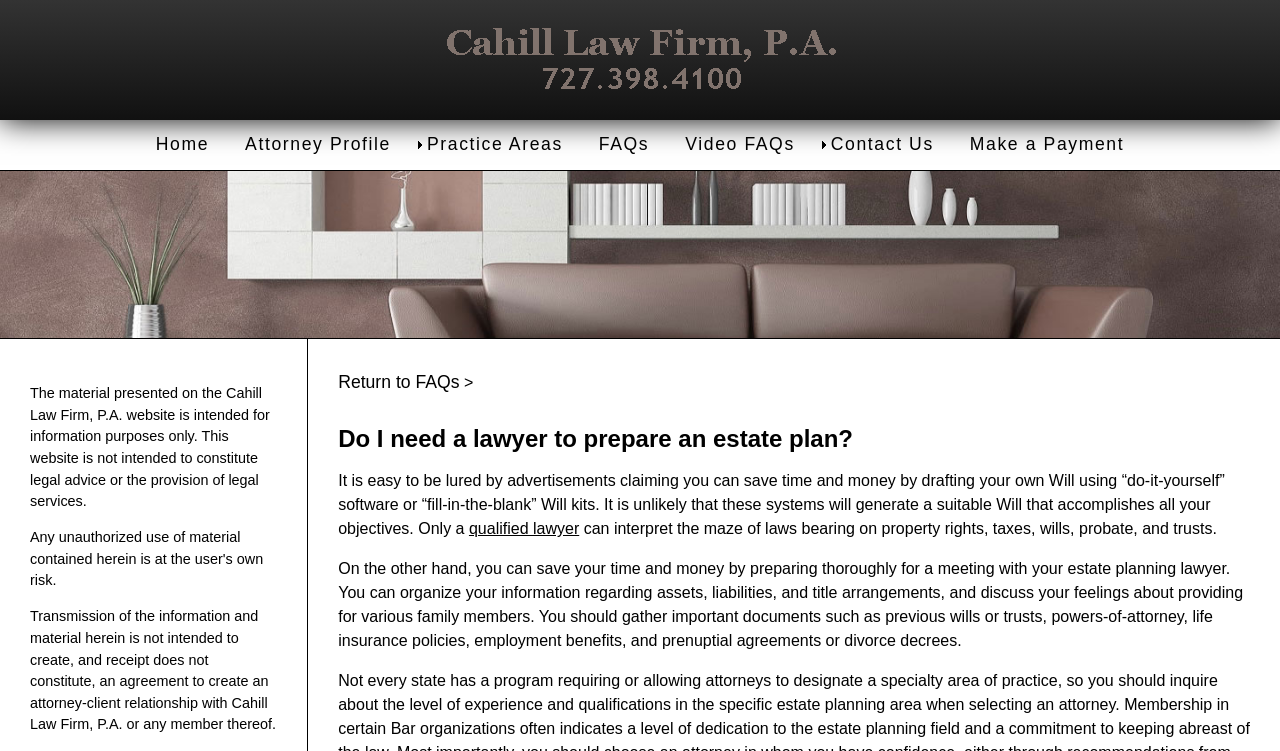Provide a one-word or one-phrase answer to the question:
What is the purpose of preparing an estate plan?

To accomplish all objectives